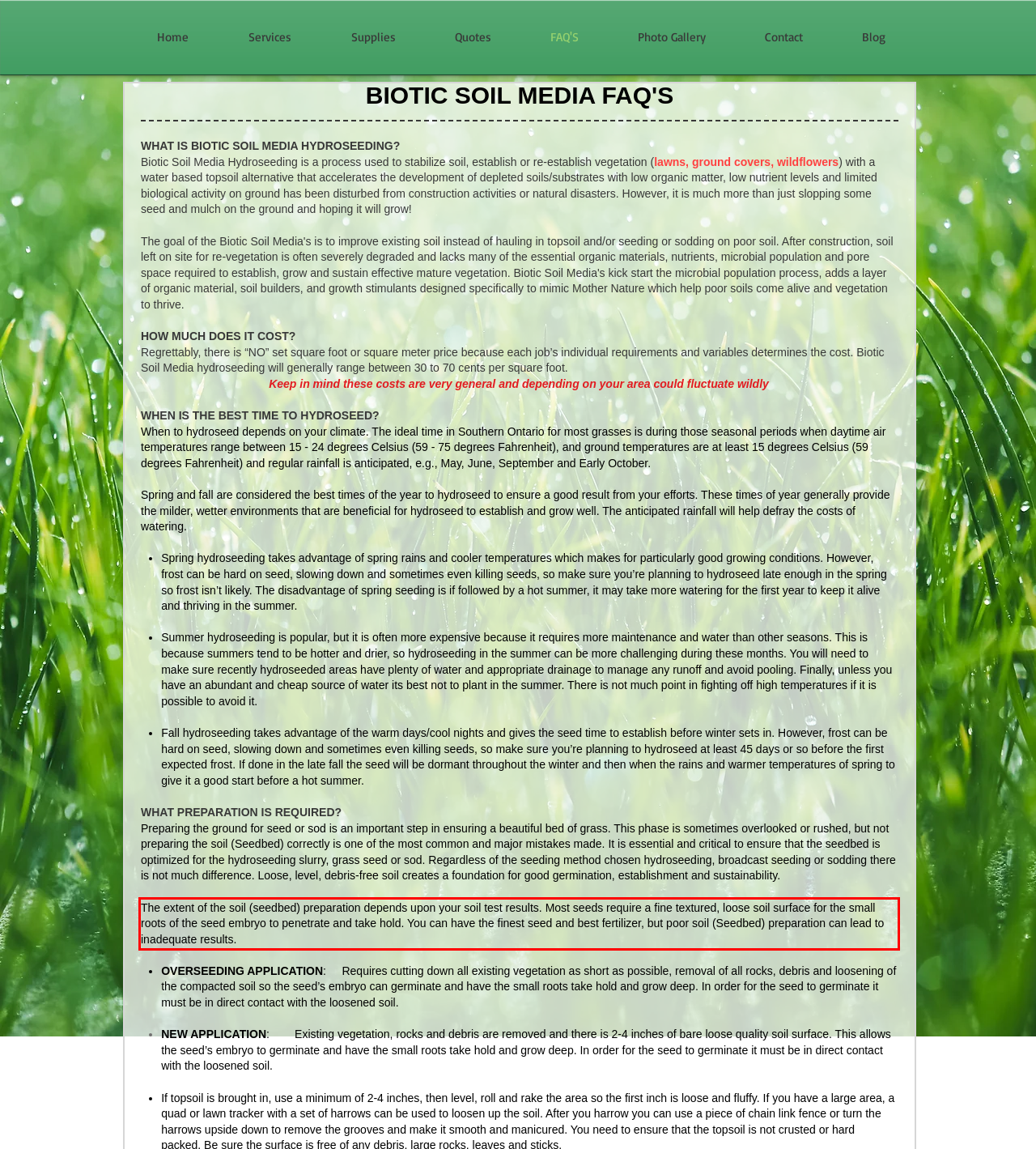You are provided with a screenshot of a webpage containing a red bounding box. Please extract the text enclosed by this red bounding box.

The extent of the soil (seedbed) preparation depends upon your soil test results. Most seeds require a fine textured, loose soil surface for the small roots of the seed embryo to penetrate and take hold. You can have the finest seed and best fertilizer, but poor soil (Seedbed) preparation can lead to inadequate results.